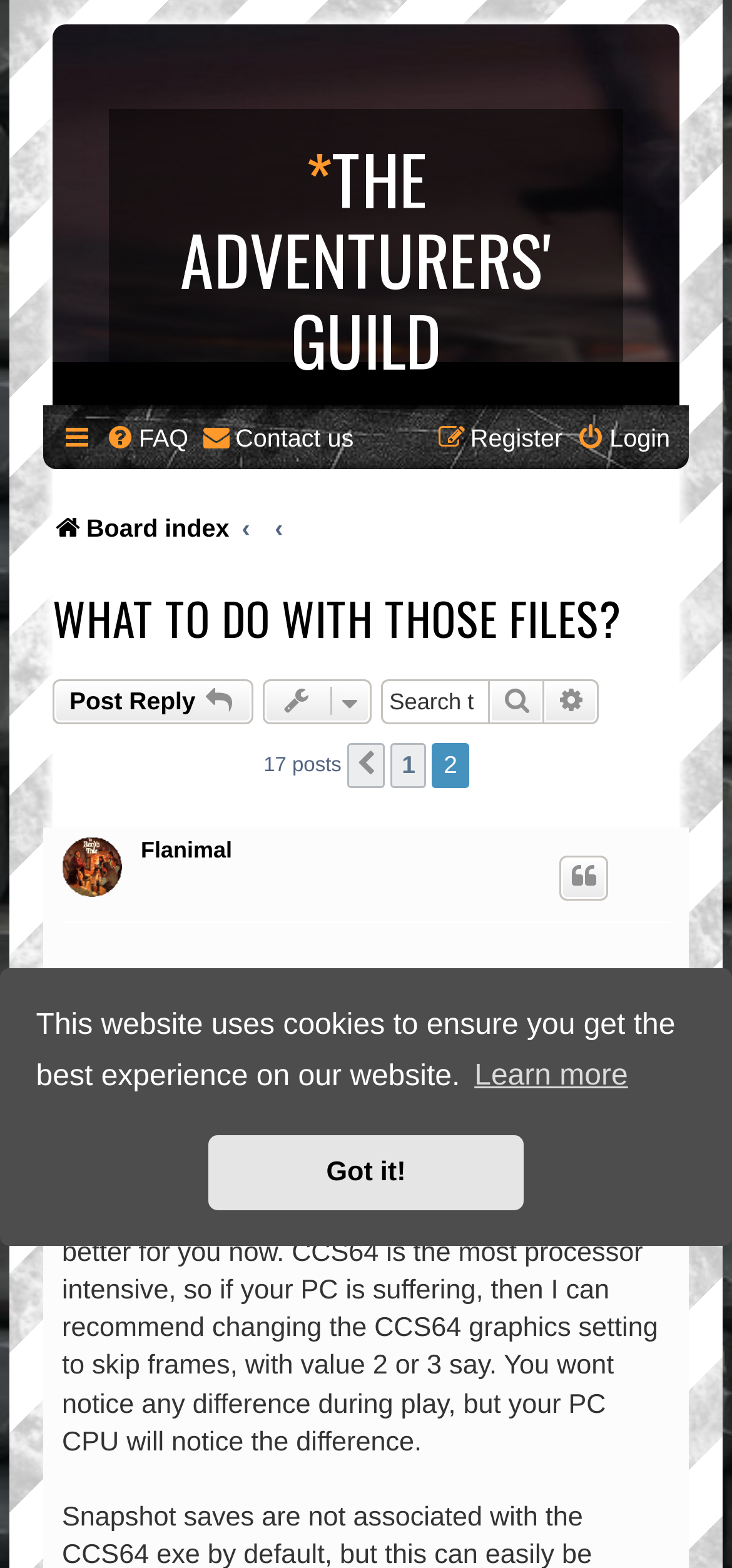Use a single word or phrase to respond to the question:
What is the topic of the discussion?

WHAT TO DO WITH THOSE FILES?